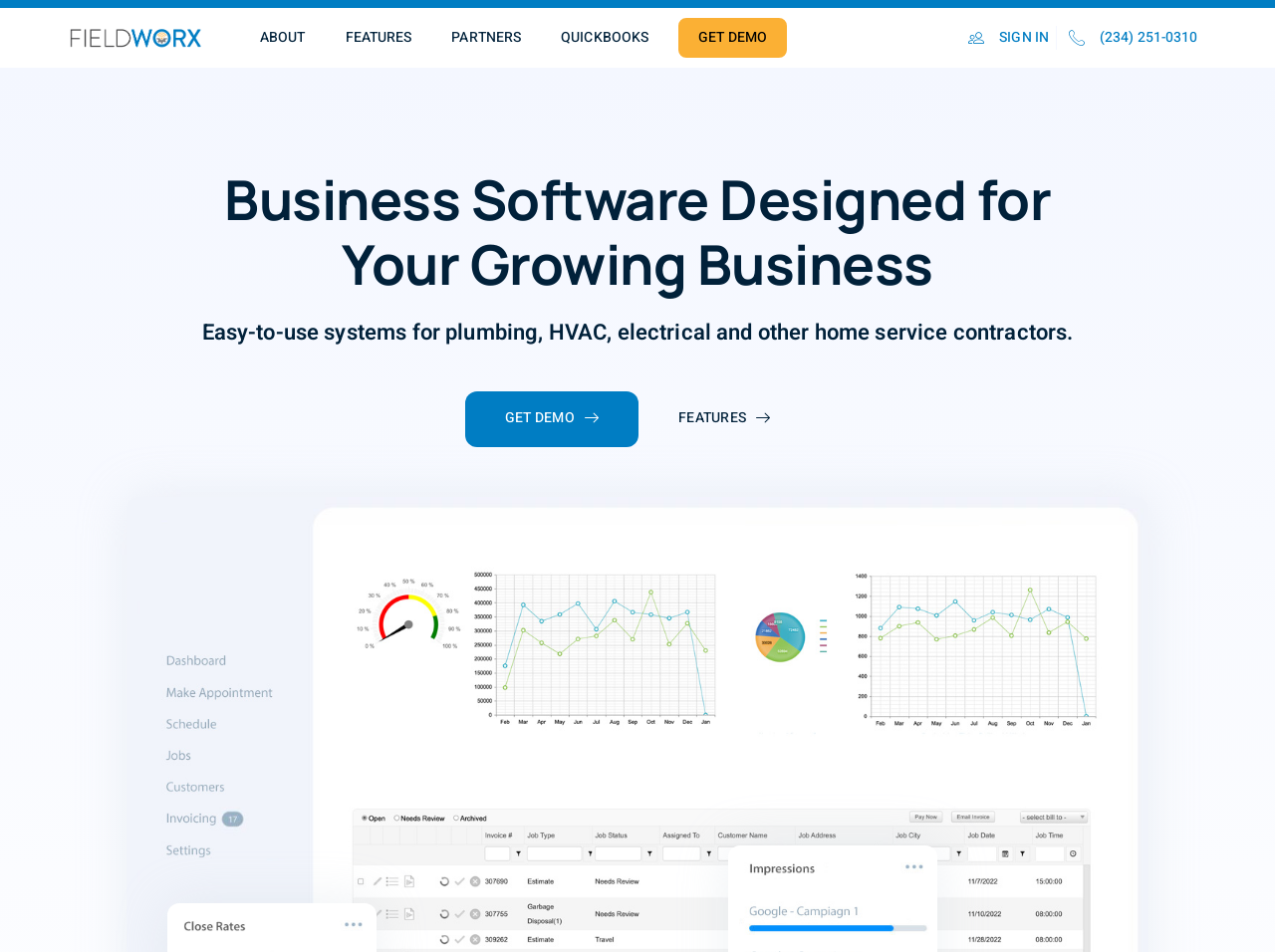Show the bounding box coordinates for the HTML element described as: "SIGN IN".

[0.756, 0.027, 0.823, 0.052]